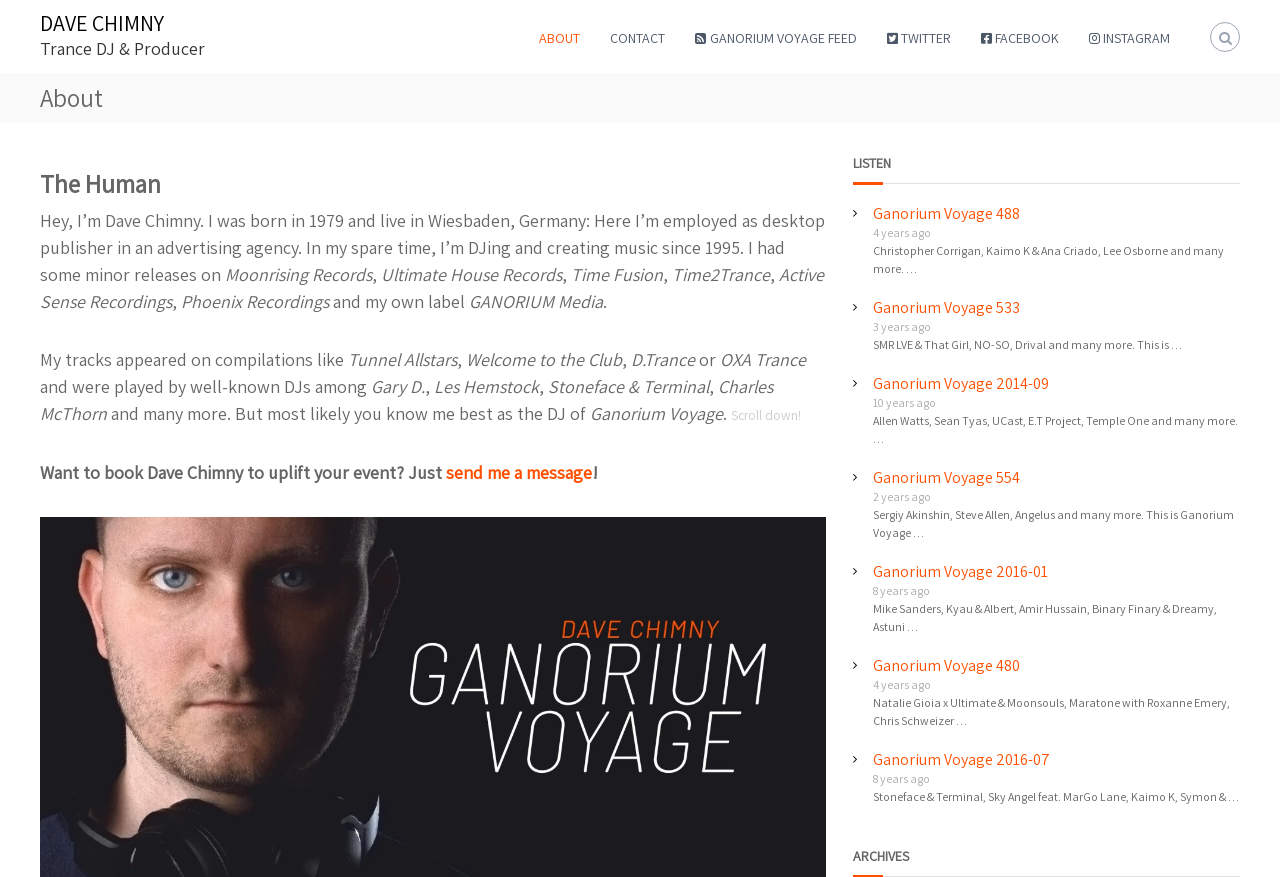Find the bounding box coordinates of the clickable area that will achieve the following instruction: "Click on the ABOUT link".

[0.421, 0.033, 0.453, 0.054]